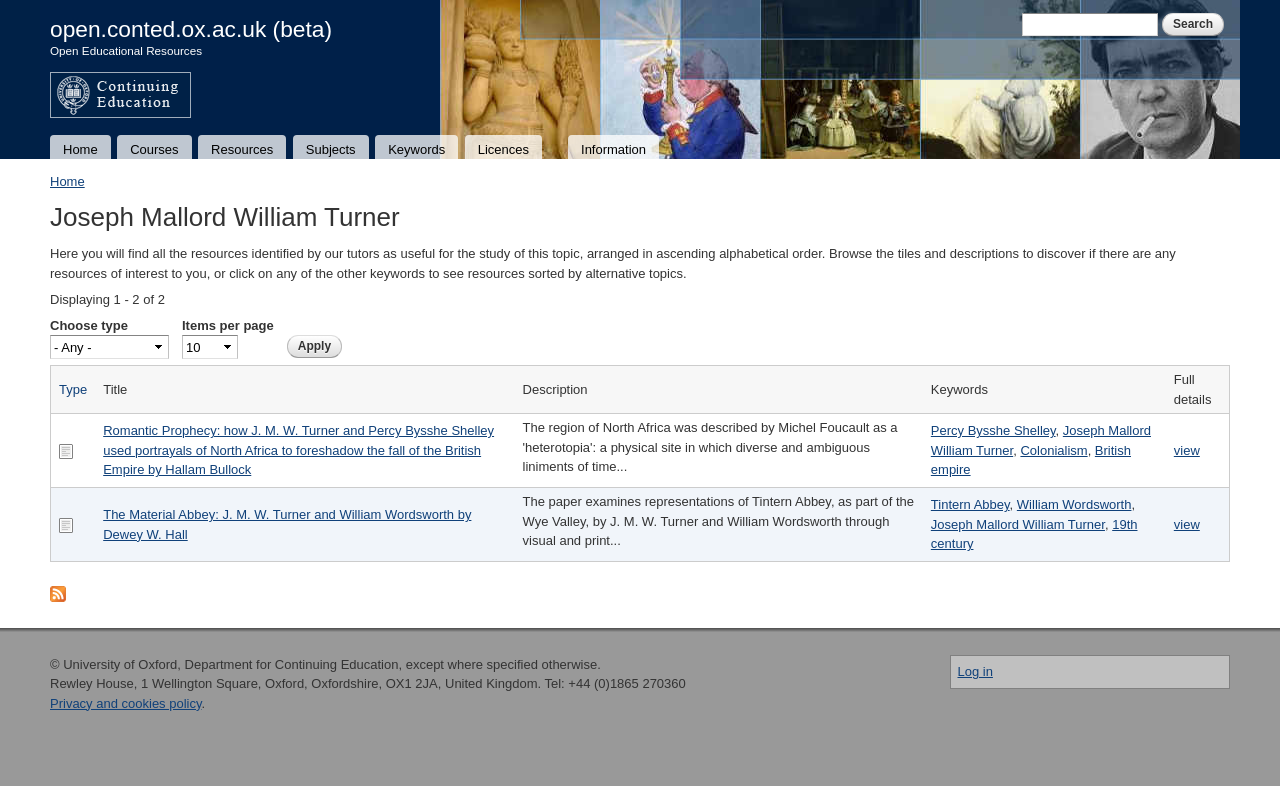Determine the bounding box coordinates for the clickable element required to fulfill the instruction: "Search for resources". Provide the coordinates as four float numbers between 0 and 1, i.e., [left, top, right, bottom].

[0.799, 0.017, 0.905, 0.046]